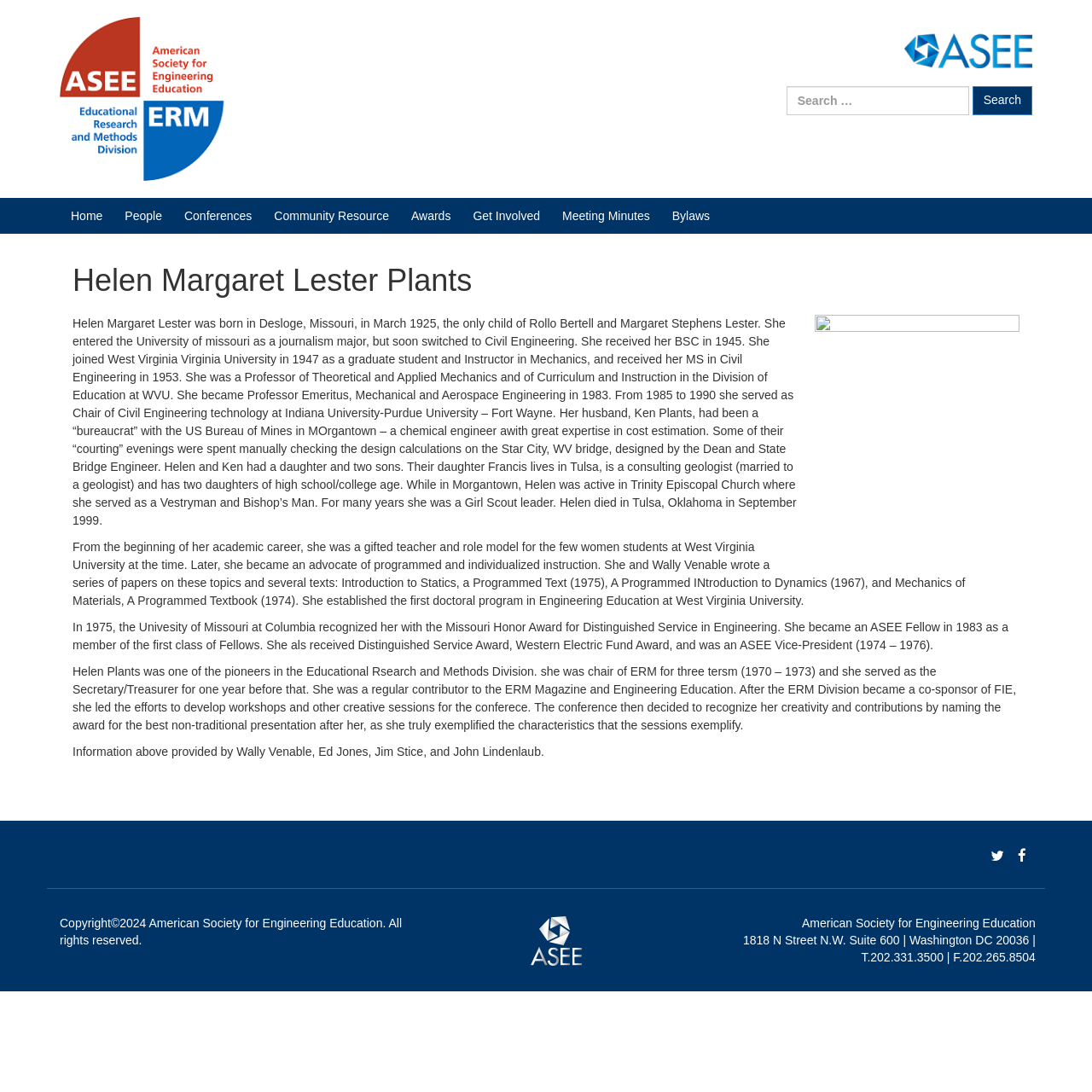Determine the bounding box coordinates of the clickable element to achieve the following action: 'Go to ASEE Educational Research and Methods Division'. Provide the coordinates as four float values between 0 and 1, formatted as [left, top, right, bottom].

[0.055, 0.083, 0.641, 0.096]